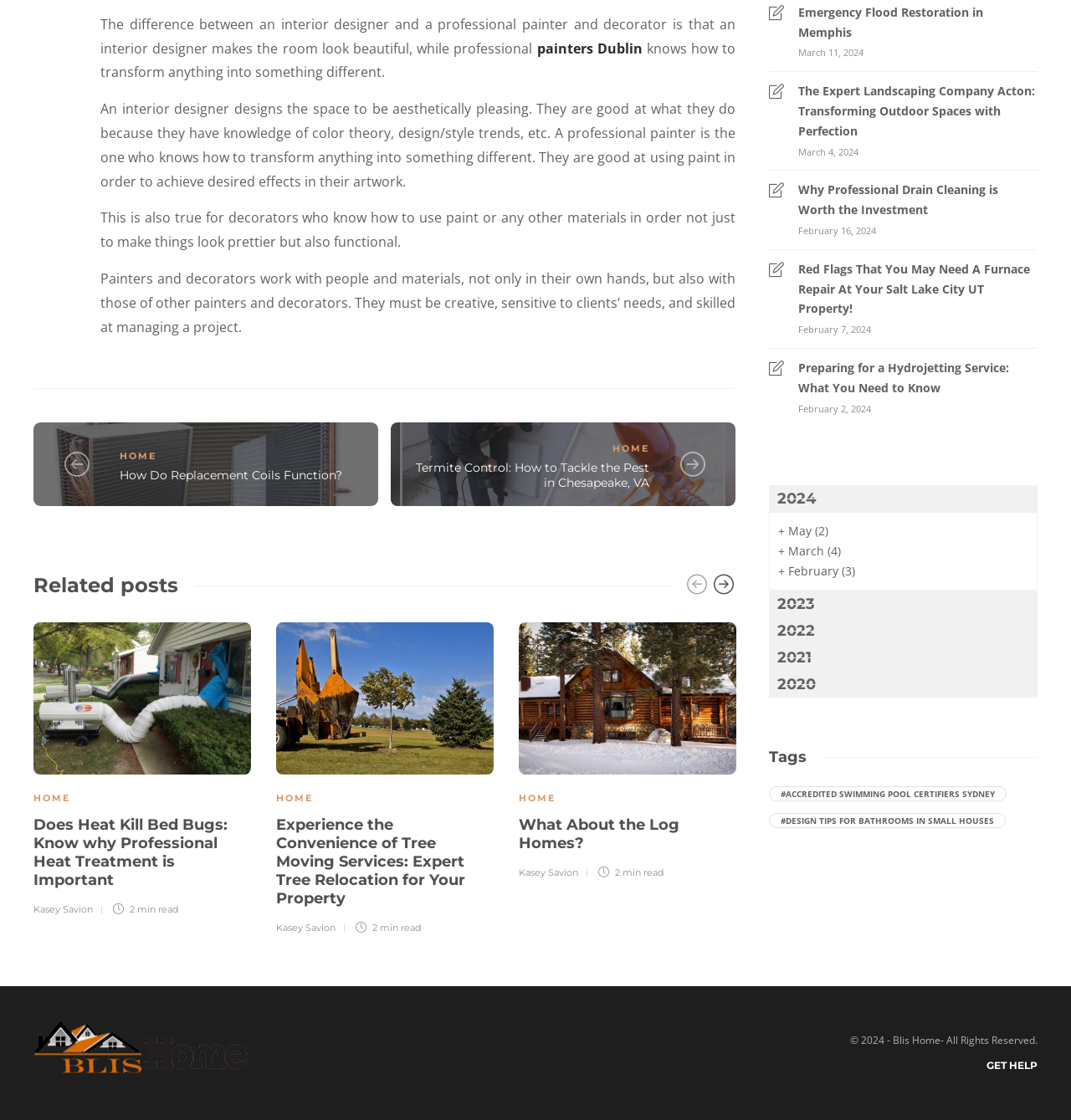Find the bounding box coordinates for the area that must be clicked to perform this action: "Get help from the 'GET HELP' link".

[0.921, 0.936, 0.969, 0.966]